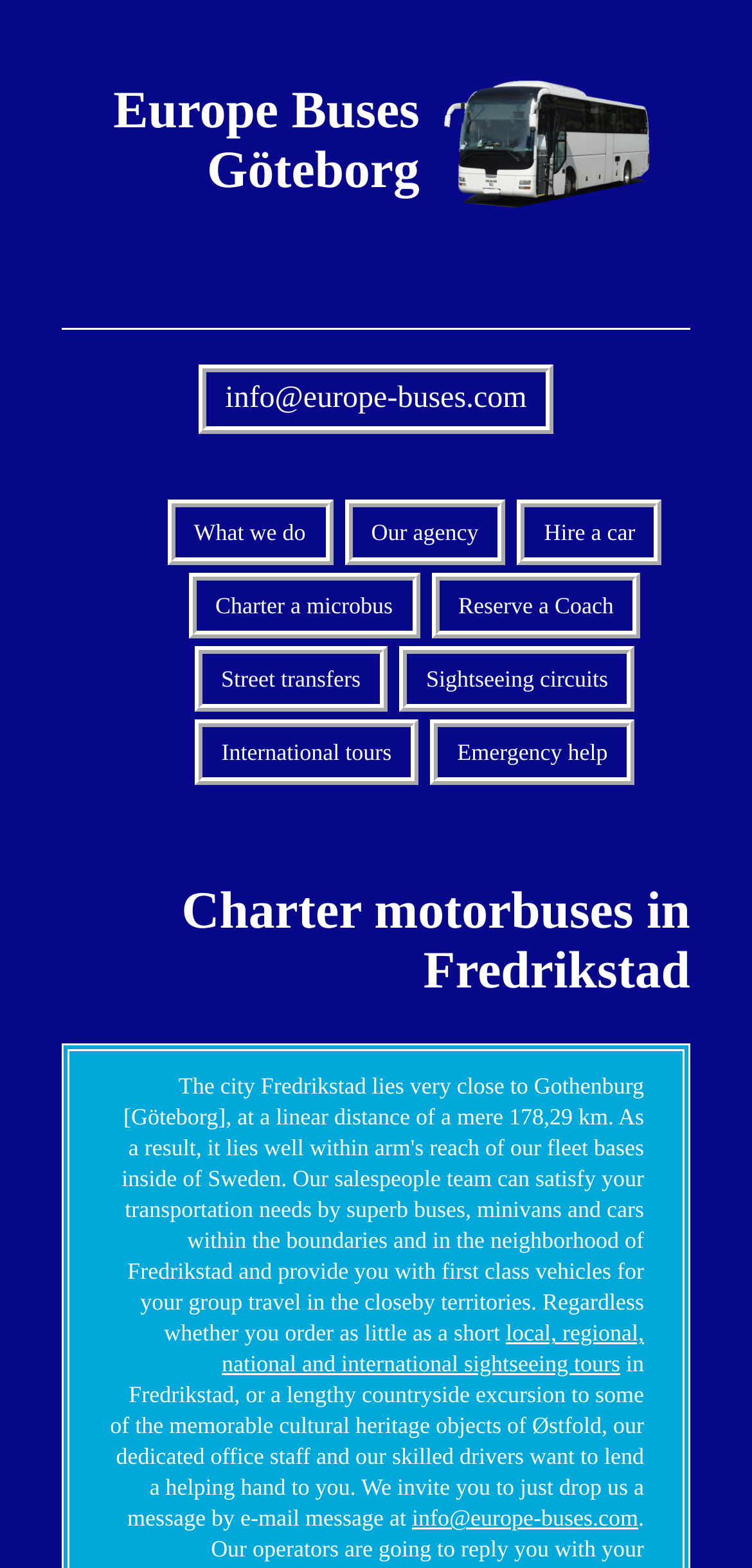Please give the bounding box coordinates of the area that should be clicked to fulfill the following instruction: "View the Forums page". The coordinates should be in the format of four float numbers from 0 to 1, i.e., [left, top, right, bottom].

None